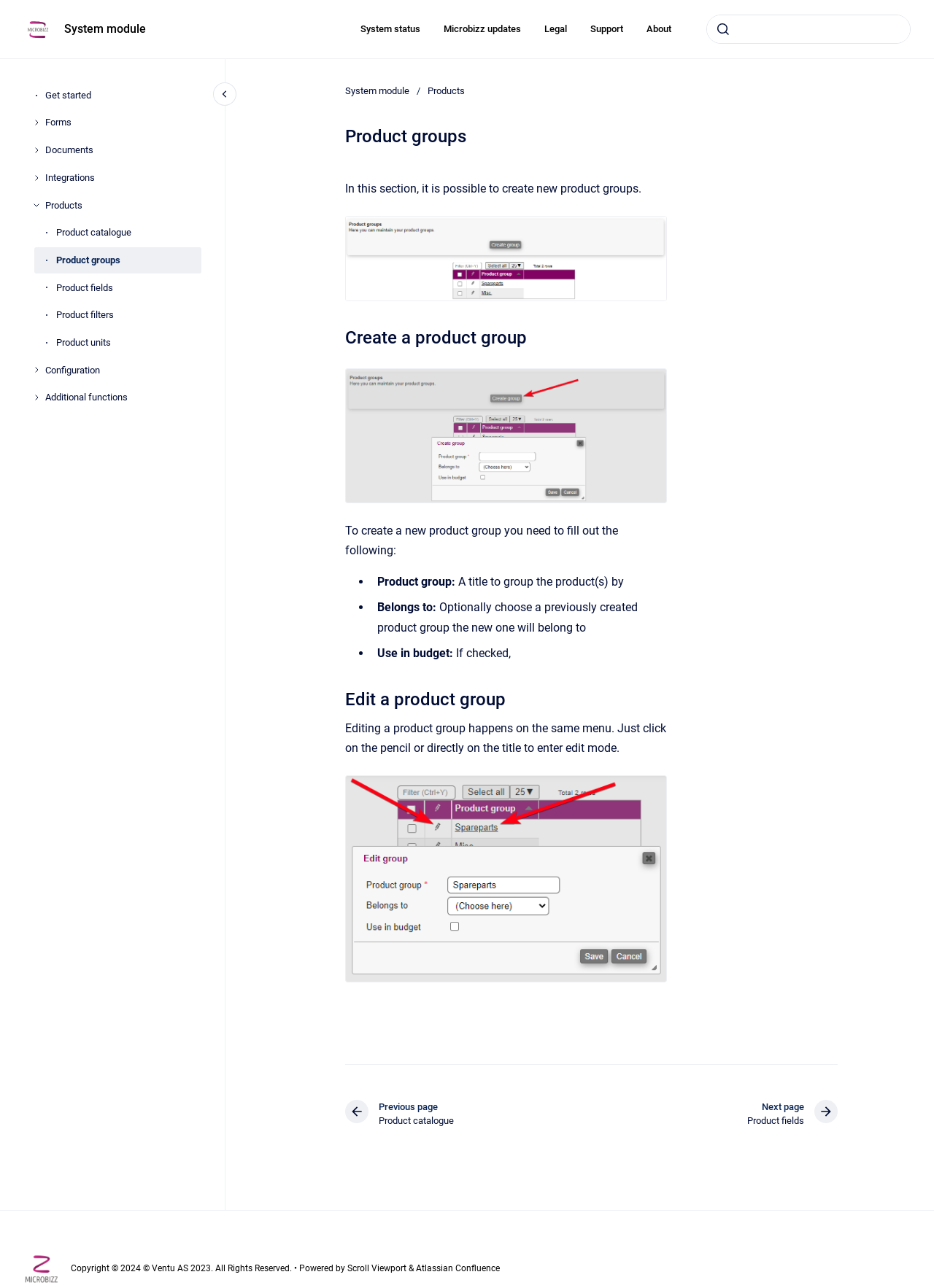What is the purpose of this webpage?
Please respond to the question with a detailed and informative answer.

Based on the webpage content, it appears that the primary function of this webpage is to allow users to create new product groups. The webpage provides instructions and fields to fill out to create a new product group.